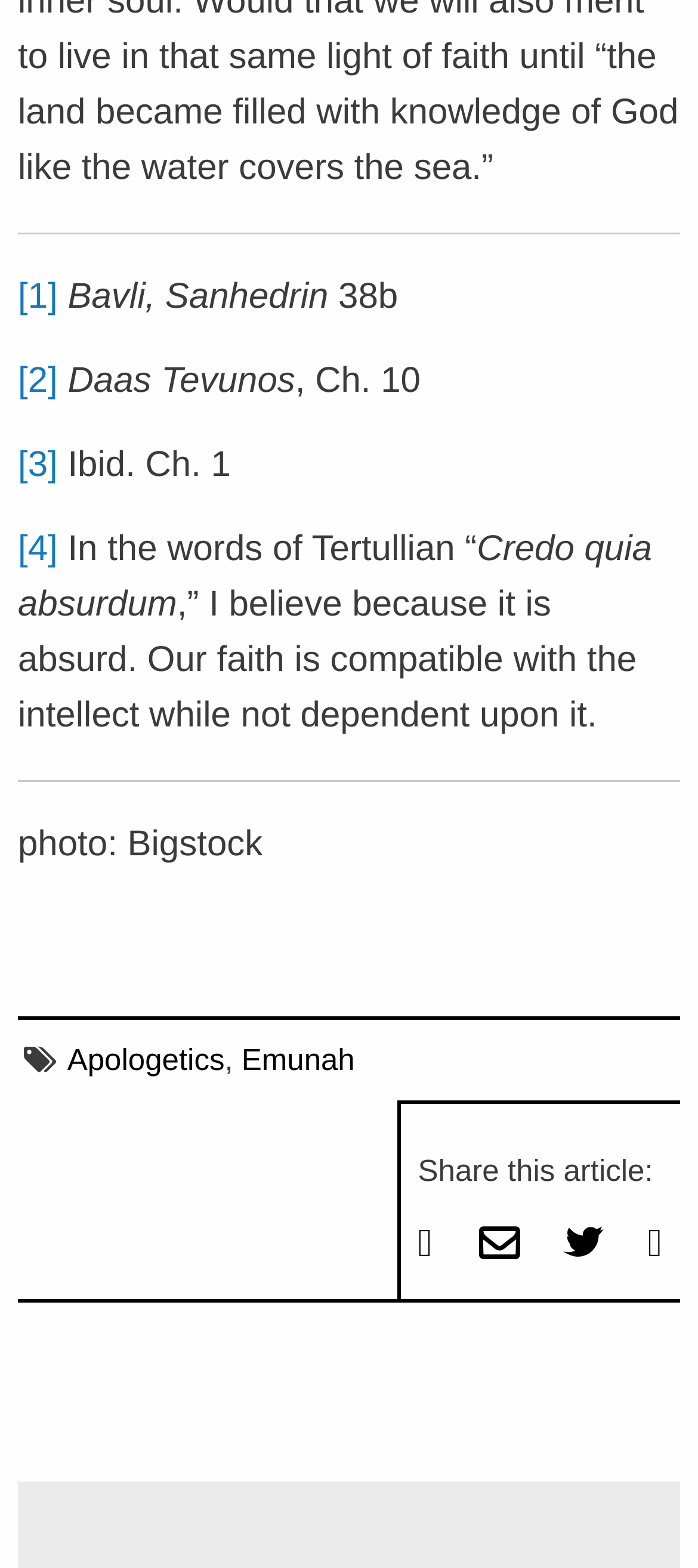Give a concise answer using one word or a phrase to the following question:
What is the text of the last static text element?

photo: Bigstock